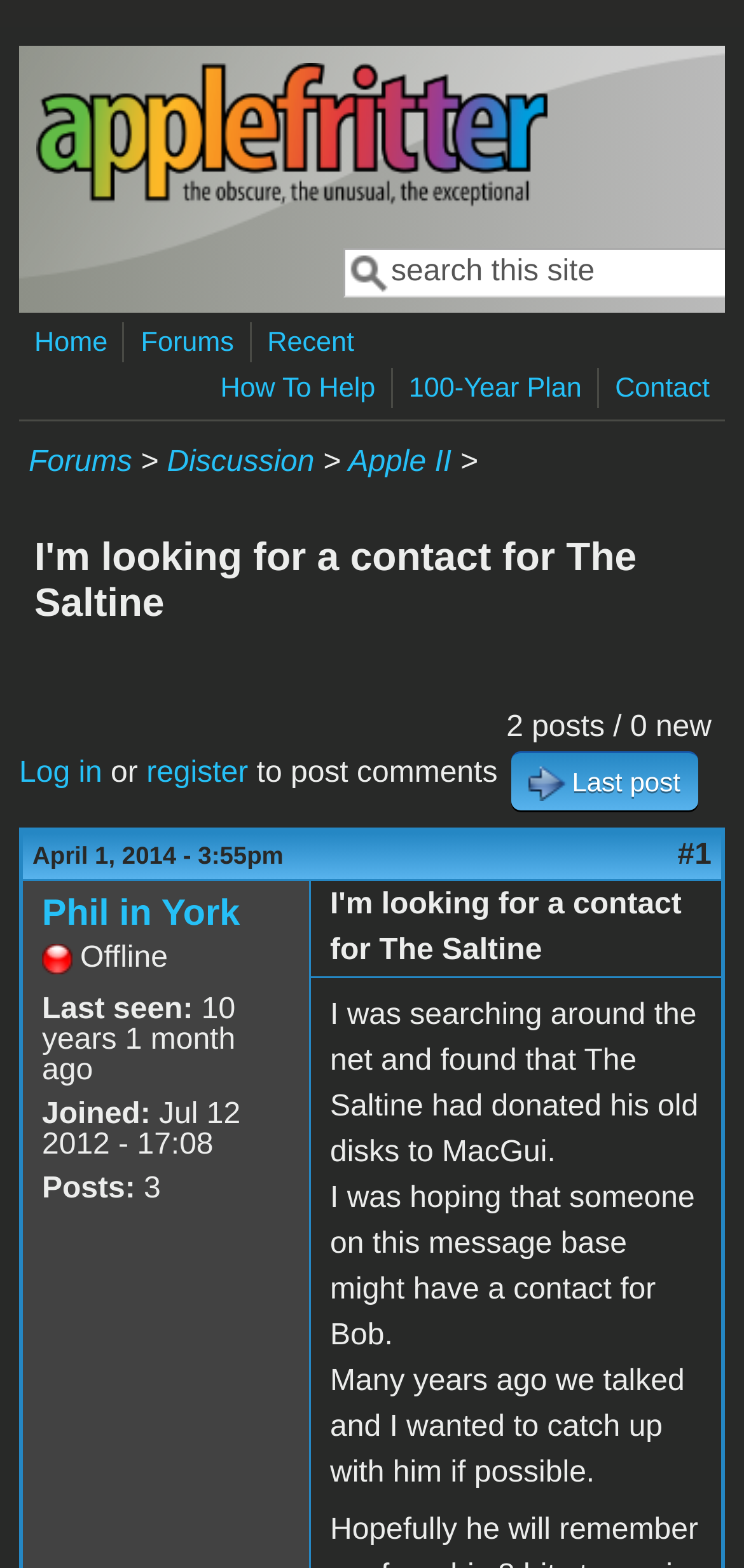How long ago was the user 'Phil in York' last seen?
Using the image as a reference, answer the question with a short word or phrase.

10 years 1 month ago